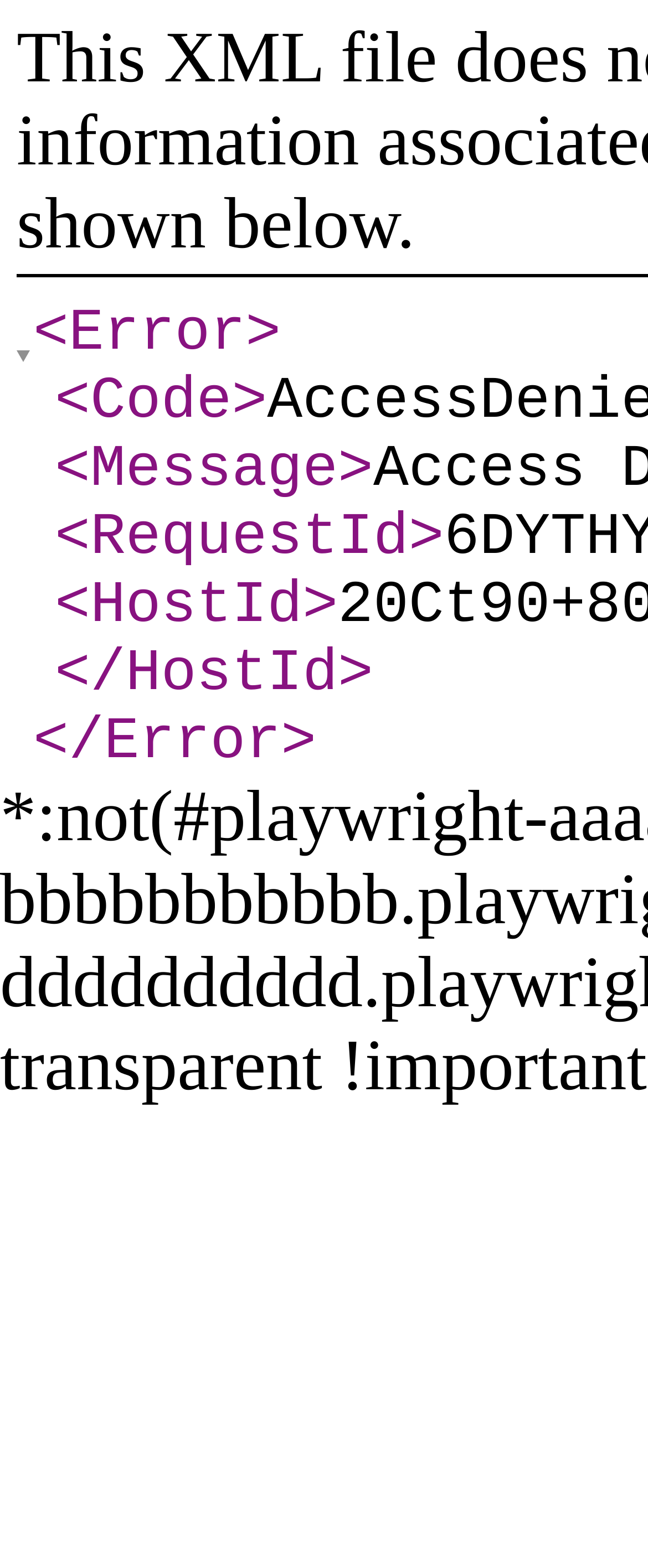What is the code related to?
Offer a detailed and full explanation in response to the question.

The code is related to the error message, as indicated by the StaticText element '<Code' which is located below the error message.